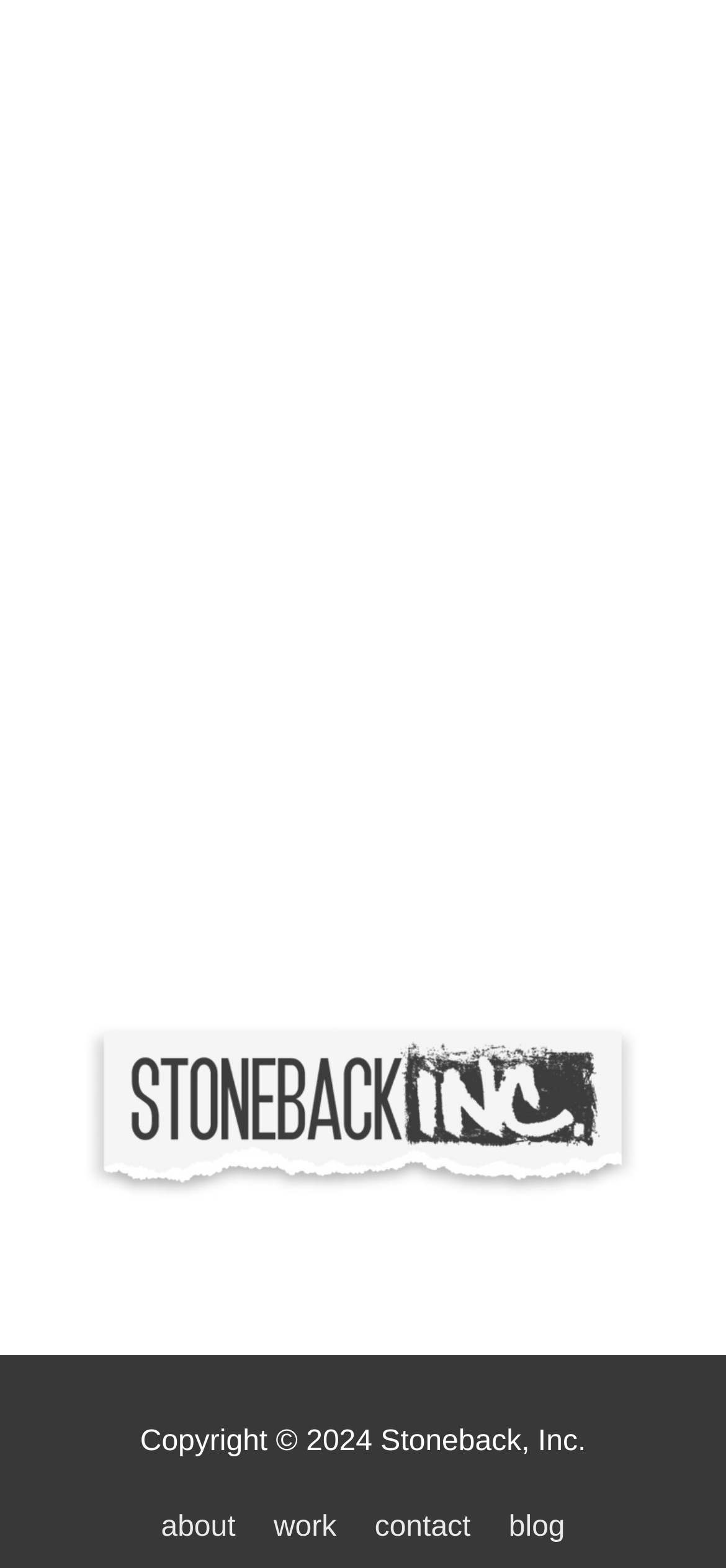What is the year of copyright mentioned?
Based on the screenshot, give a detailed explanation to answer the question.

I found the year of copyright mentioned as '2024' in the StaticText element with bounding box coordinates [0.193, 0.91, 0.524, 0.93].